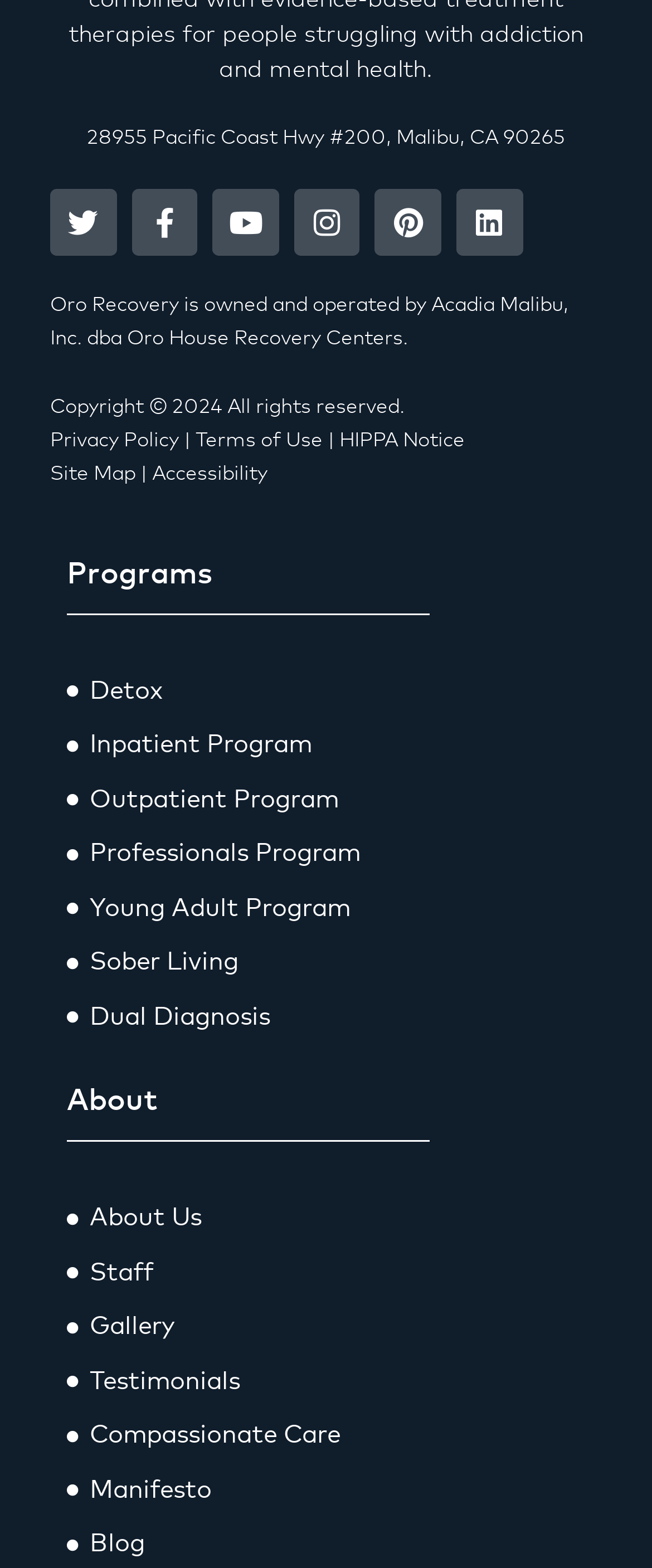Analyze the image and answer the question with as much detail as possible: 
What is the address of Oro Recovery?

The address of Oro Recovery can be found in the static text element at the top of the webpage, which reads '28955 Pacific Coast Hwy #200, Malibu, CA 90265'.